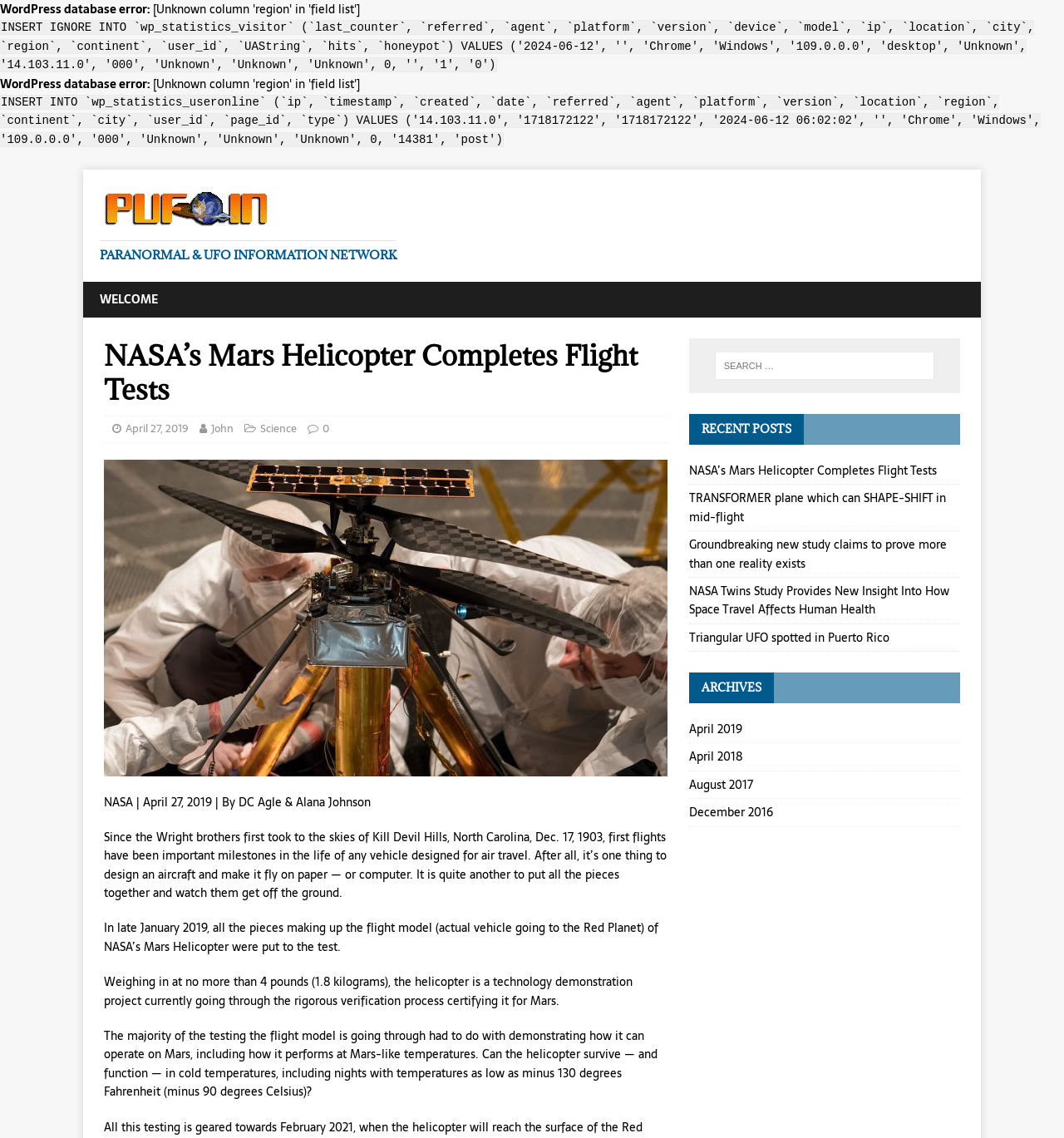Use a single word or phrase to answer the question:
How much does the Mars Helicopter weigh?

4 pounds